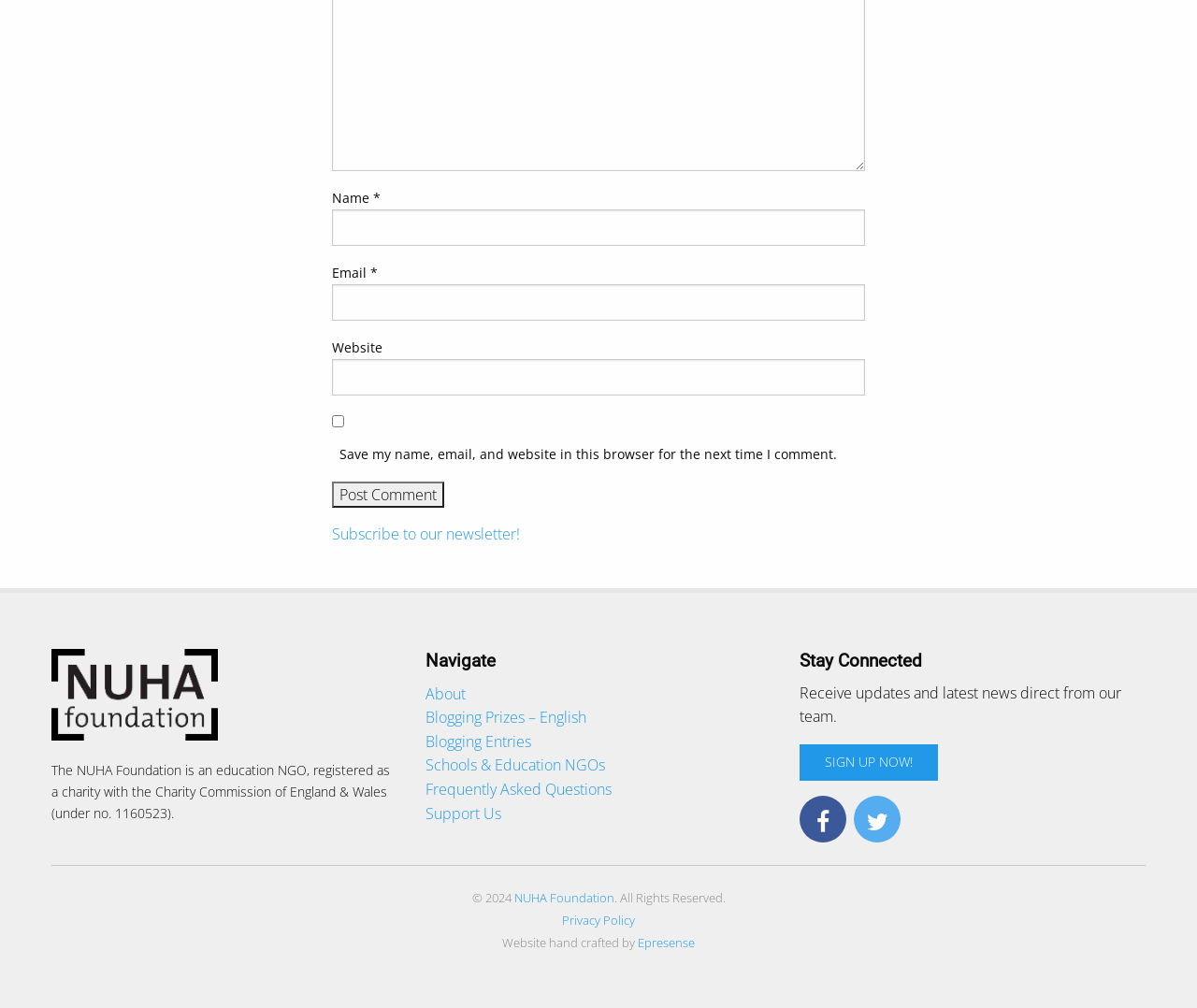Respond with a single word or phrase to the following question: What is the copyright year of the website?

2024